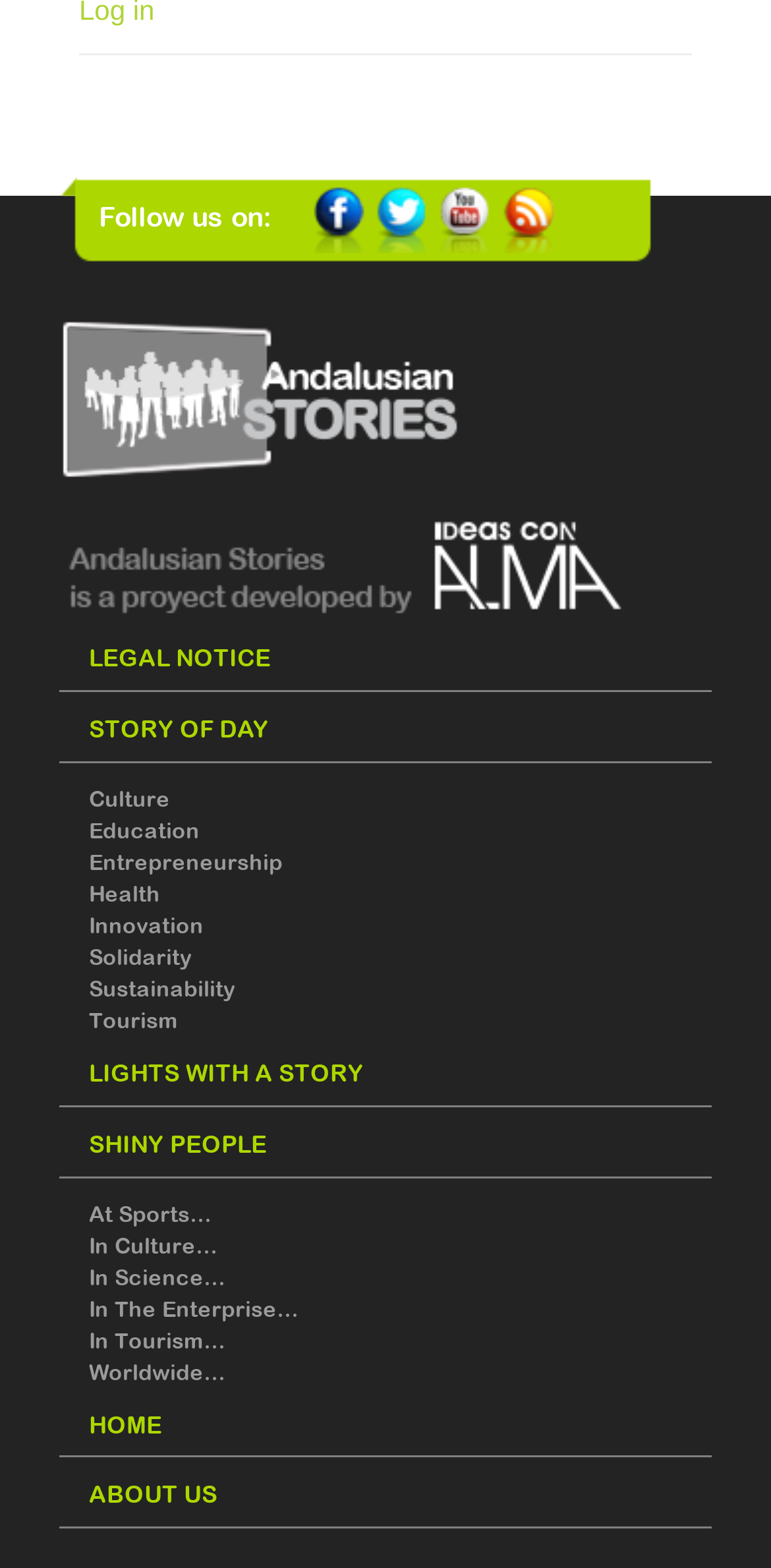What is the name of the logo?
Answer with a single word or phrase, using the screenshot for reference.

hdl